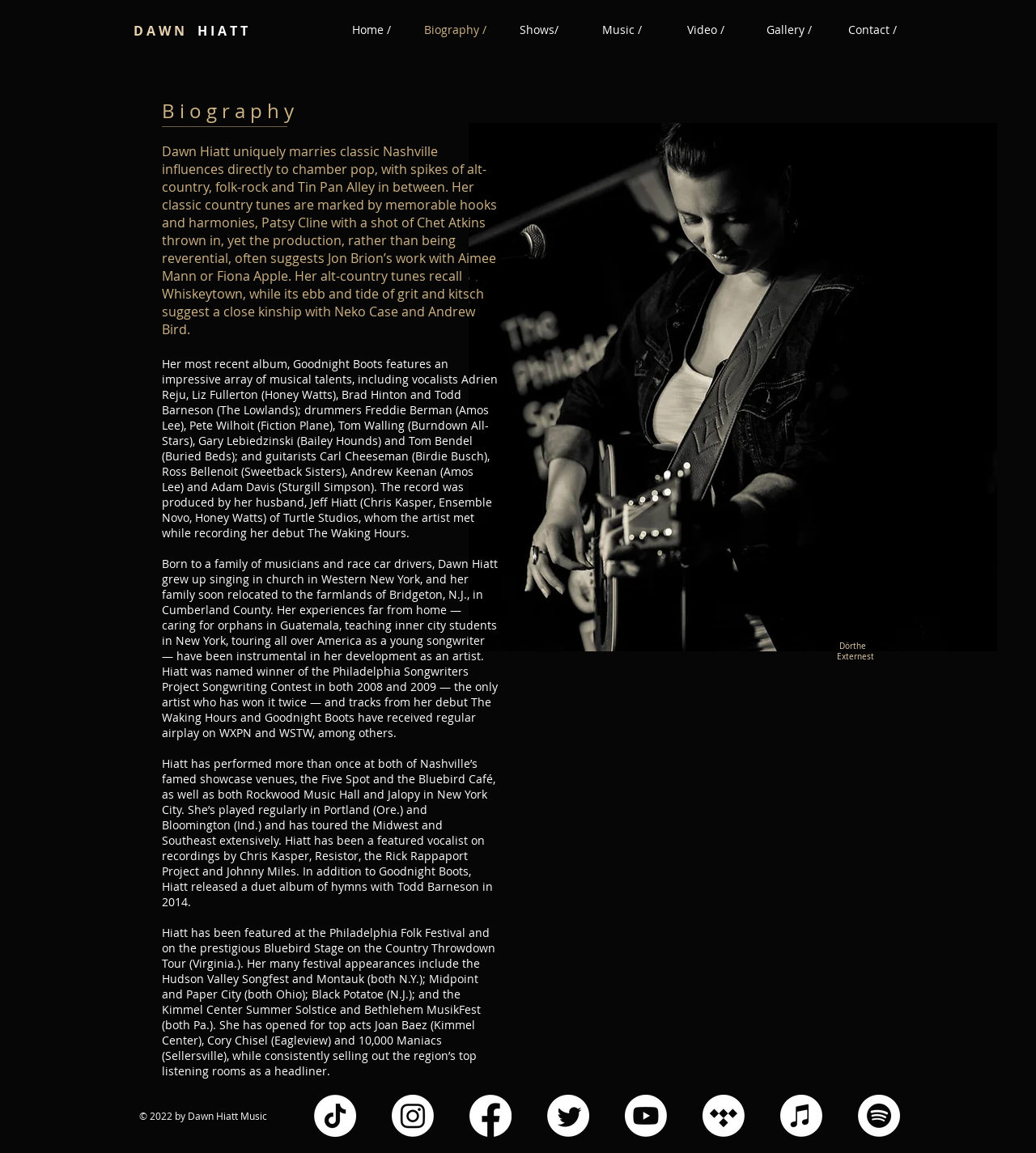Determine the bounding box coordinates of the clickable region to carry out the instruction: "Click on the Home link".

[0.318, 0.02, 0.399, 0.032]